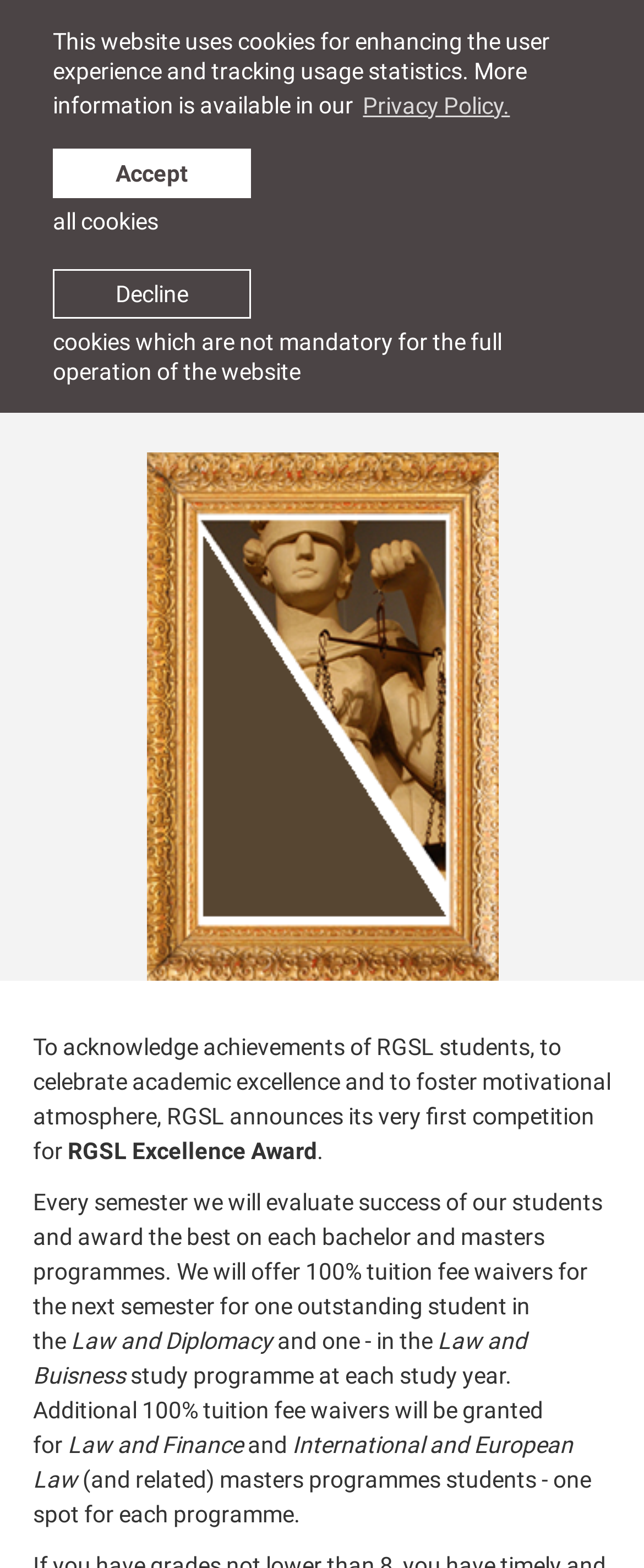What is the date of the announcement of the RGSL Excellence Award?
Please respond to the question with a detailed and well-explained answer.

The question asks for the date of the announcement of the RGSL Excellence Award. By reading the content of the webpage, we can find the answer in the time element '13 February 2014'.